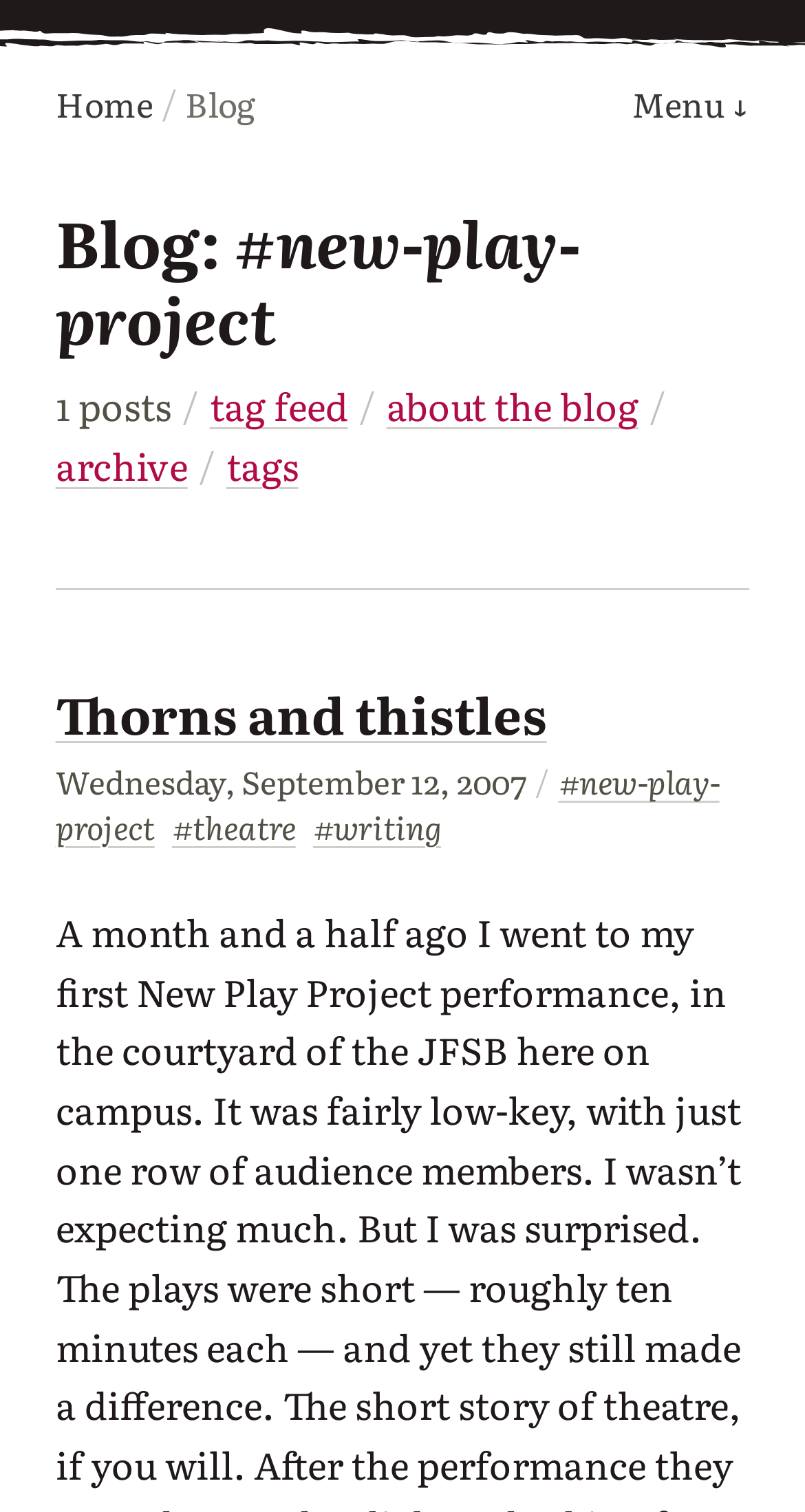Specify the bounding box coordinates of the region I need to click to perform the following instruction: "view posts with '#new-play-project' tag". The coordinates must be four float numbers in the range of 0 to 1, i.e., [left, top, right, bottom].

[0.069, 0.501, 0.894, 0.562]